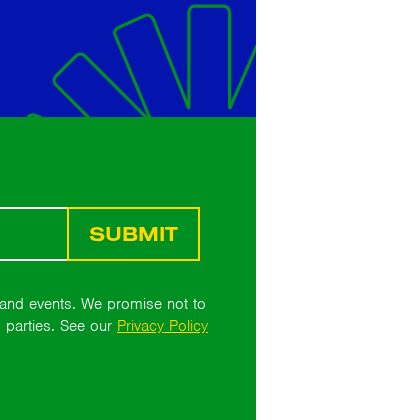What is the dominant color scheme of the user interface?
Please provide a detailed and thorough answer to the question.

The overall design of the user interface combines a dynamic green and blue color scheme, which enhances user interaction and emphasizes a friendly, inviting atmosphere, making the user experience more engaging and pleasant.